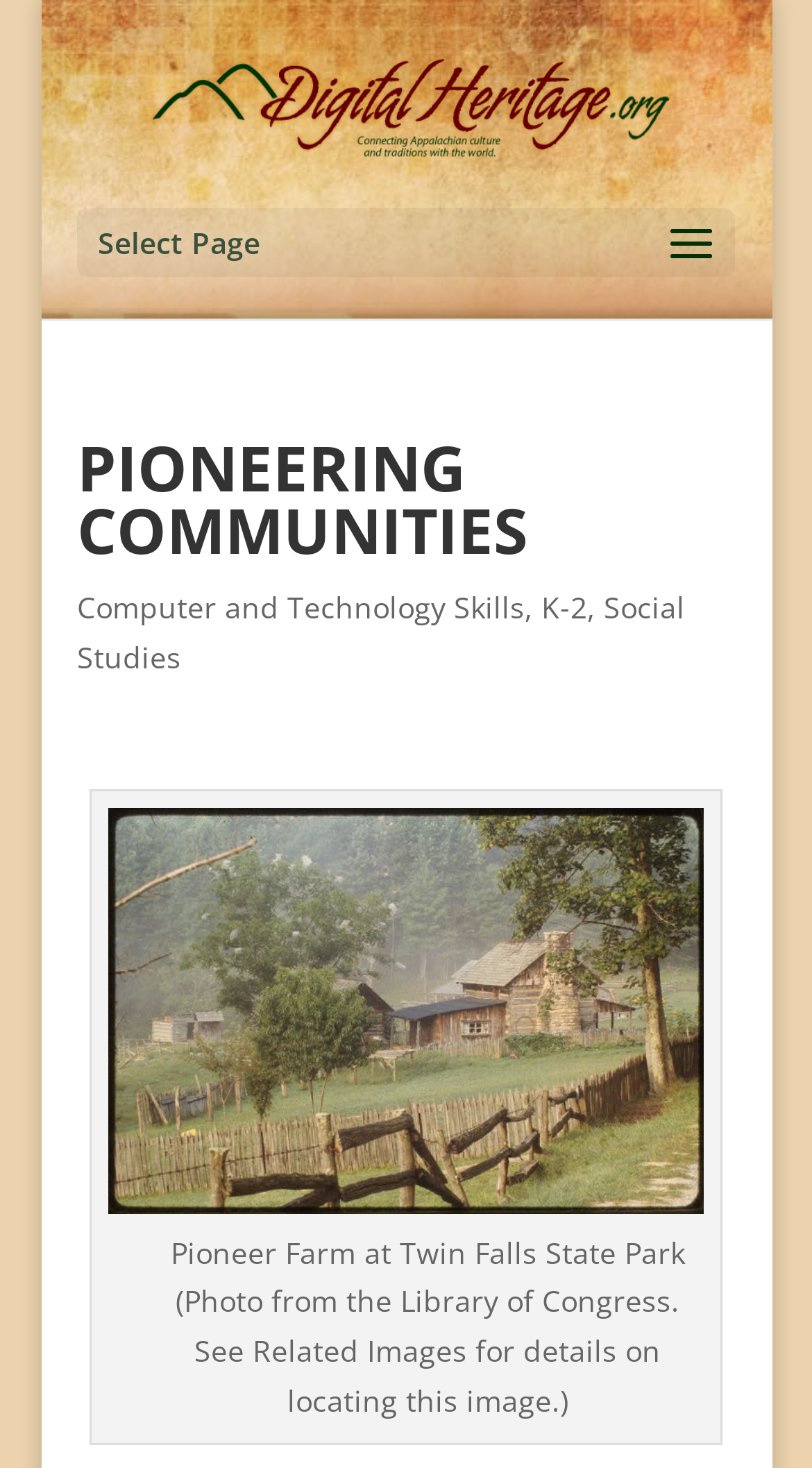Identify the bounding box for the UI element that is described as follows: "K-2".

[0.667, 0.4, 0.723, 0.427]